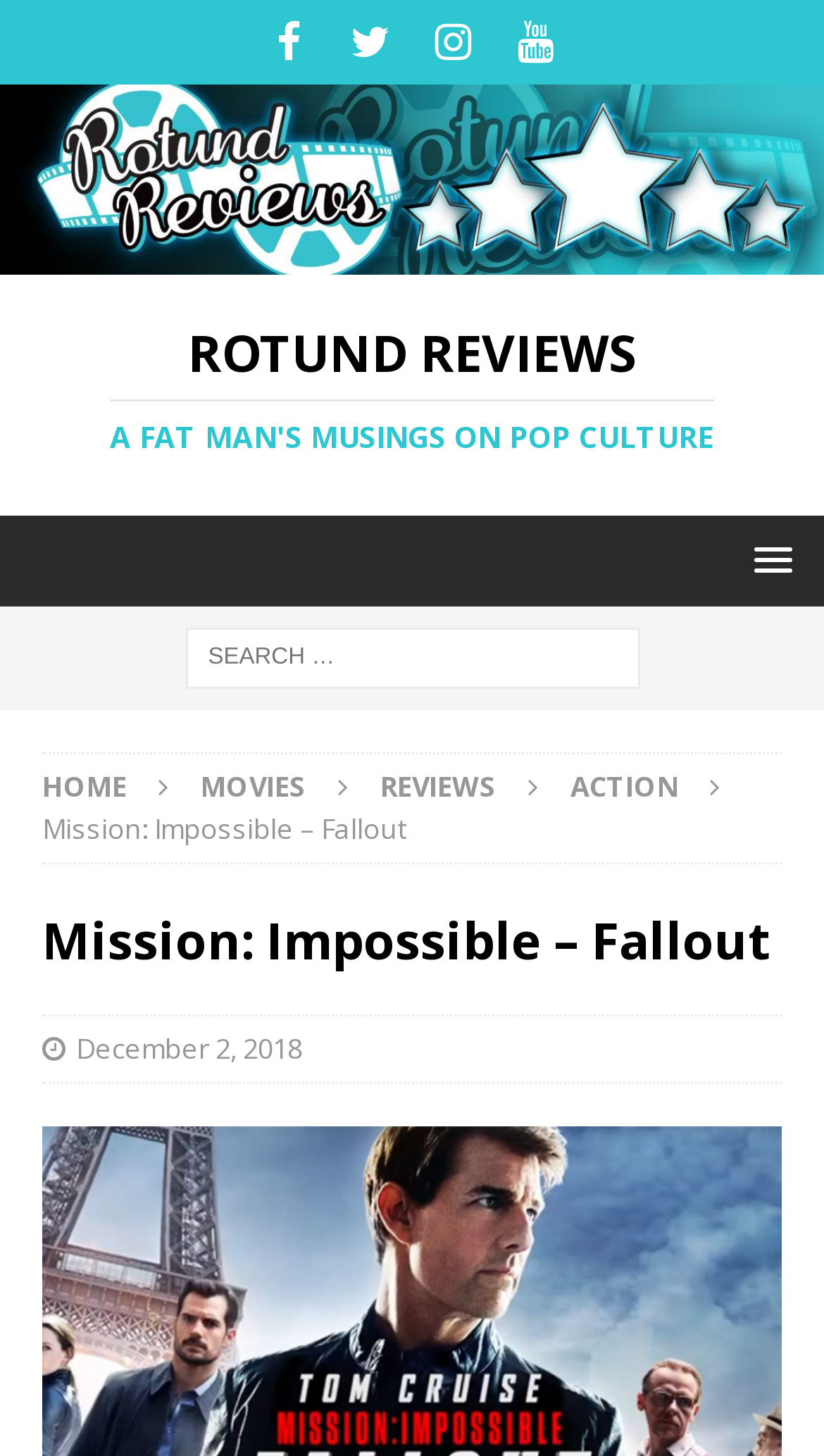Please find the bounding box for the UI component described as follows: "Facebook".

[0.305, 0.0, 0.395, 0.058]